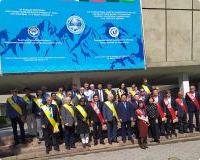What is the theme emphasized by the montage of flags?
Please answer the question as detailed as possible based on the image.

The caption states that the montage of flags in the background accentuates the theme of unity and diversity, suggesting that the event is celebrating or promoting international cooperation or cultural exchange.